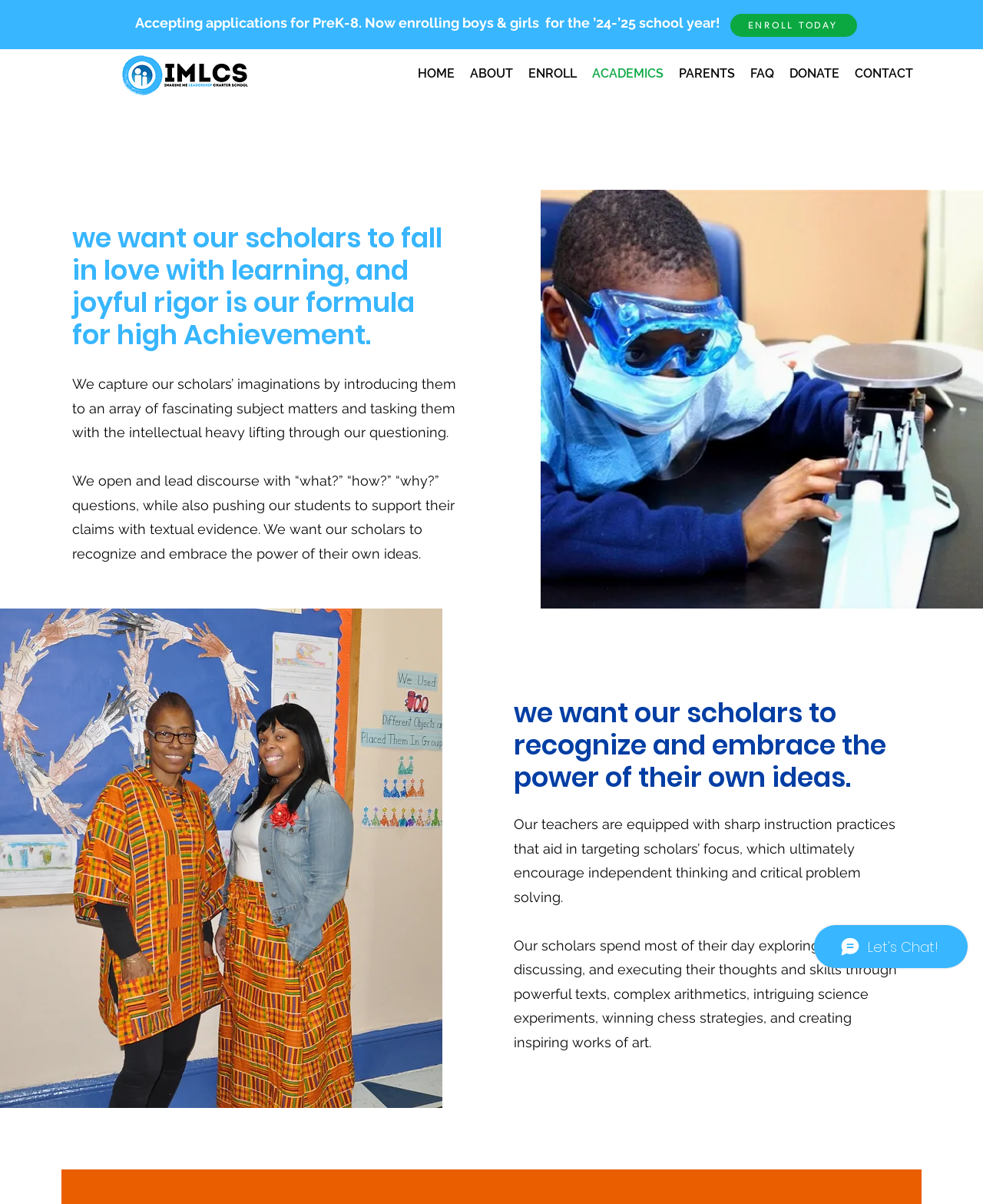What types of activities do scholars engage in during their day?
Based on the image, answer the question with as much detail as possible.

Based on the StaticText element with the text 'Our scholars spend most of their day exploring; analyzing, discussing, and executing their thoughts and skills through powerful texts, complex arithmetics, intriguing science experiments, winning chess strategies, and creating inspiring works of art.', we can determine that scholars engage in a variety of activities during their day, including exploring, analyzing, discussing, and executing their thoughts and skills.